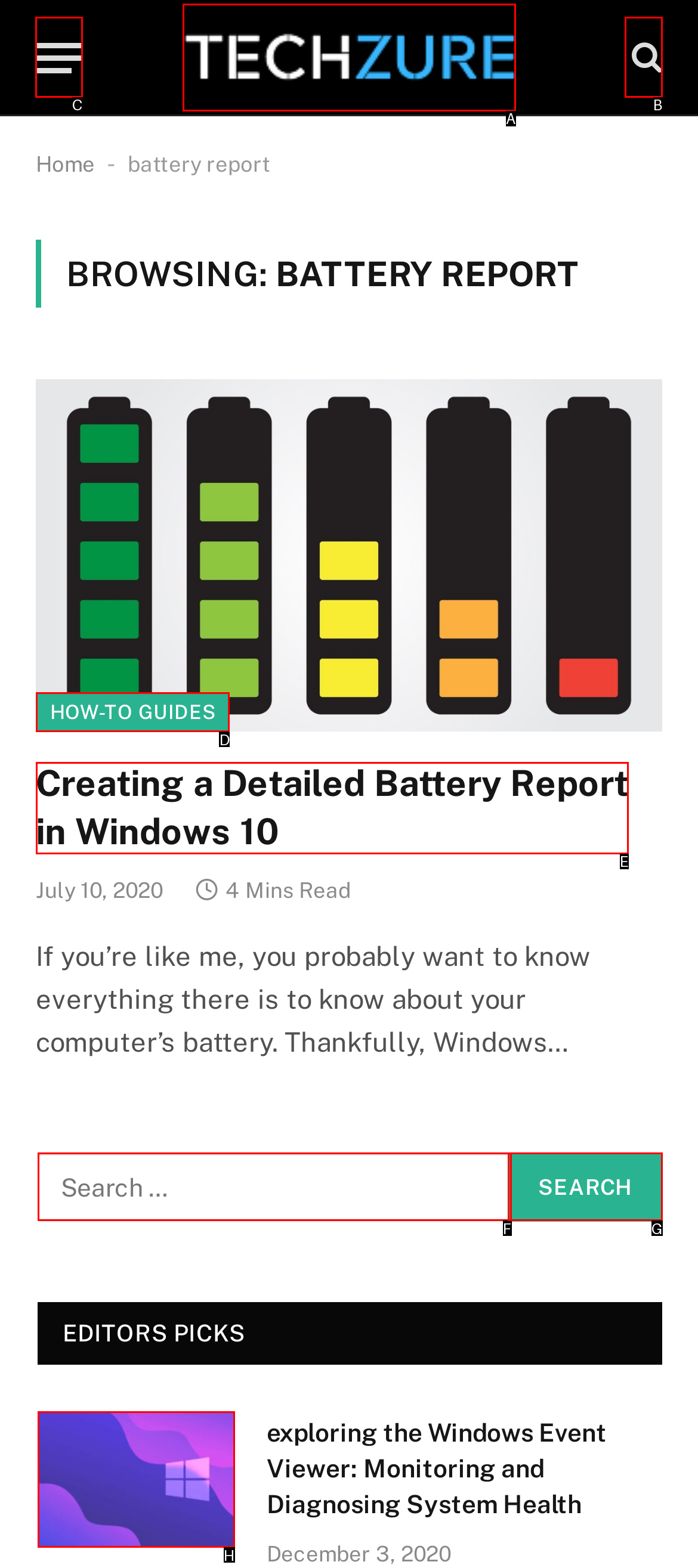To complete the instruction: Click the menu button, which HTML element should be clicked?
Respond with the option's letter from the provided choices.

C